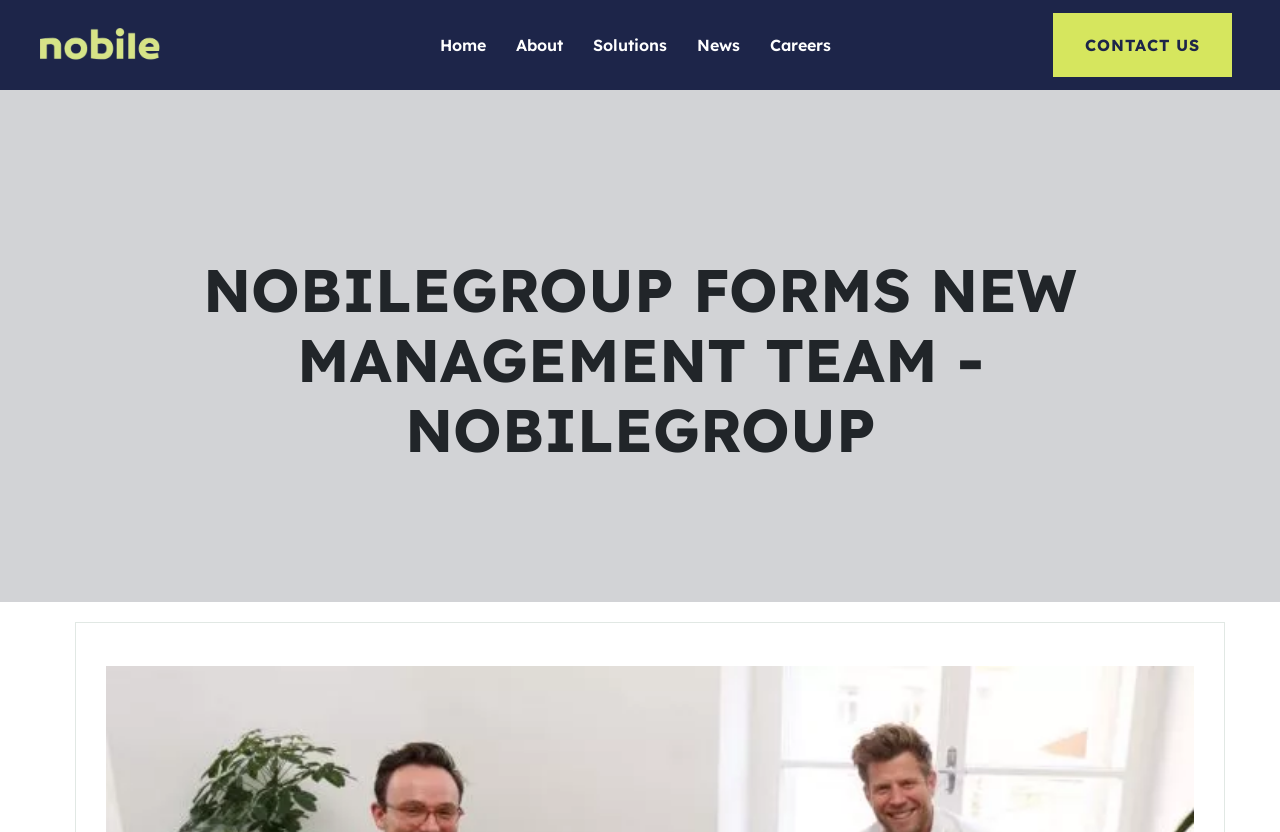Given the element description Contact Us, identify the bounding box coordinates for the UI element on the webpage screenshot. The format should be (top-left x, top-left y, bottom-right x, bottom-right y), with values between 0 and 1.

[0.823, 0.016, 0.962, 0.093]